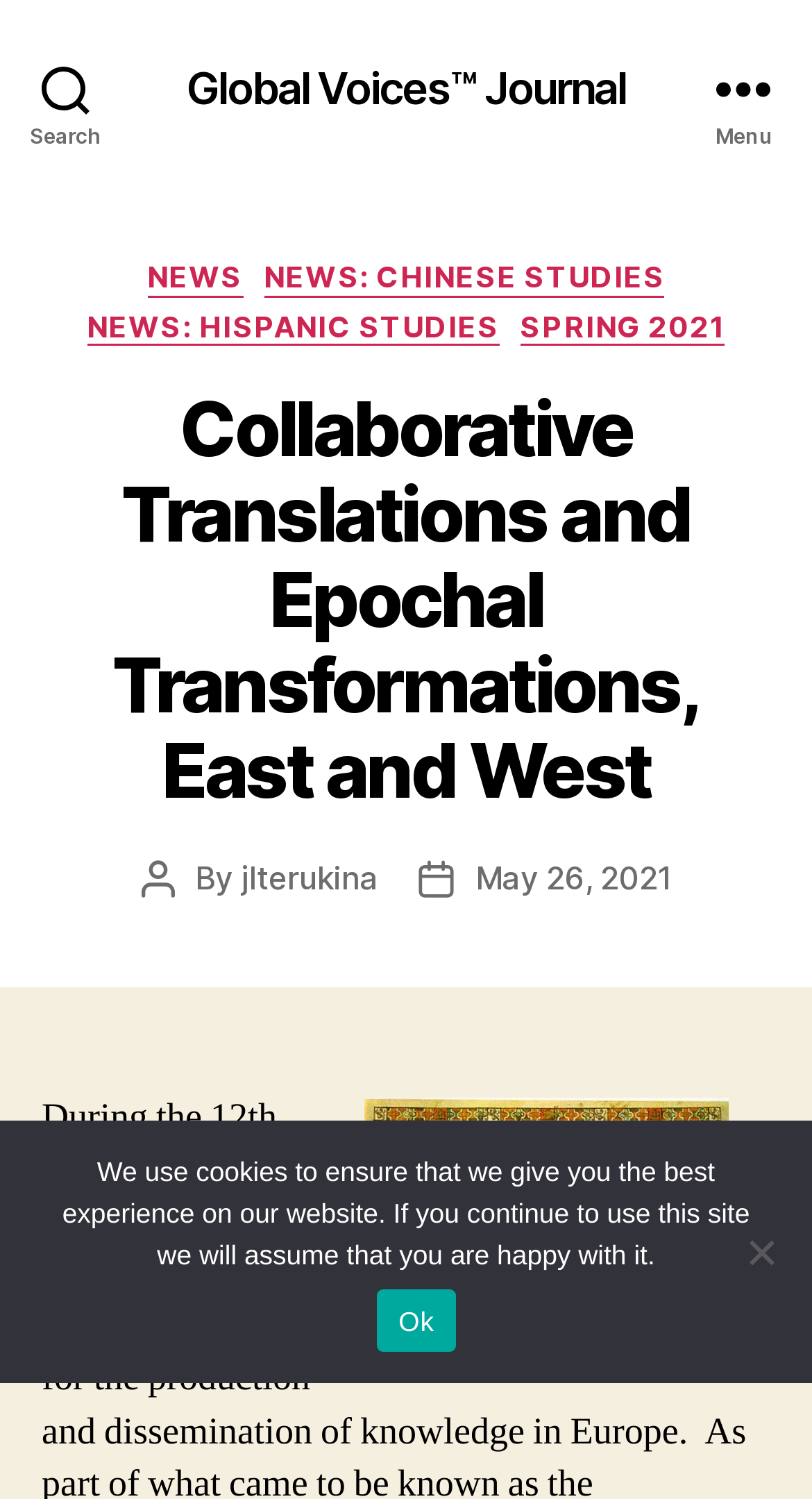Determine which piece of text is the heading of the webpage and provide it.

Collaborative Translations and Epochal Transformations, East and West